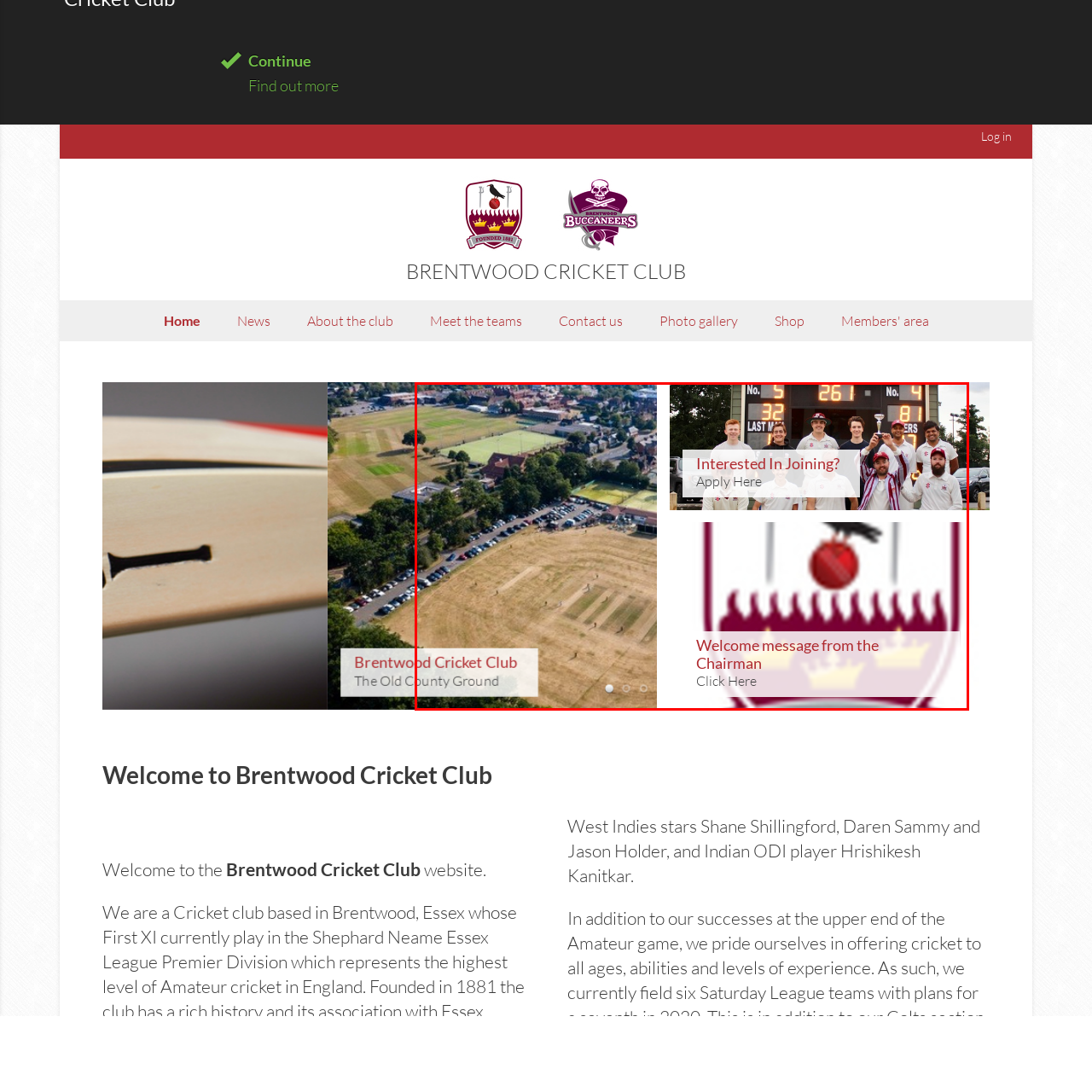Describe thoroughly what is shown in the red-bordered area of the image.

The image showcases a stunning aerial view of the Brentwood Cricket Club, set against a backdrop of lush greenery and well-maintained cricket grounds. In the foreground, the club's name, "Brentwood Cricket Club," is prominently displayed, emphasizing its community spirit and welcoming atmosphere. Surrounding the cricket field are vehicles parked along the side, hinting at the club's active participation in local events and matches. The scene radiates a sense of camaraderie and sportsmanship, while linked calls to action, such as "Interested In Joining? Apply Here" and "Welcome message from the Chairman Click Here," invite viewers to get involved and learn more about this vibrant cricket community. This image encapsulates the essence of local cricket culture, highlighting both participation and engagement within the Brentwood community.